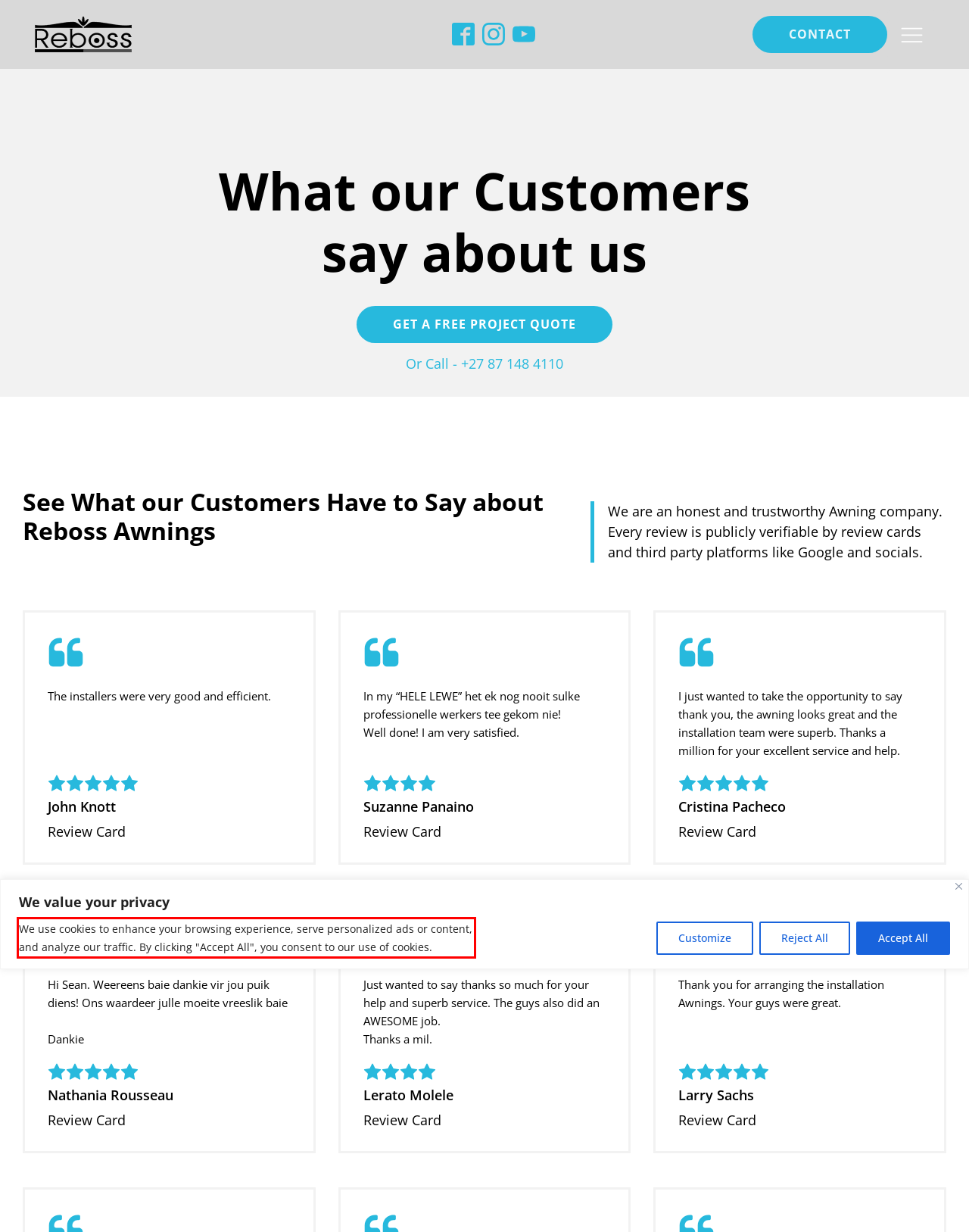Examine the webpage screenshot and use OCR to recognize and output the text within the red bounding box.

We use cookies to enhance your browsing experience, serve personalized ads or content, and analyze our traffic. By clicking "Accept All", you consent to our use of cookies.